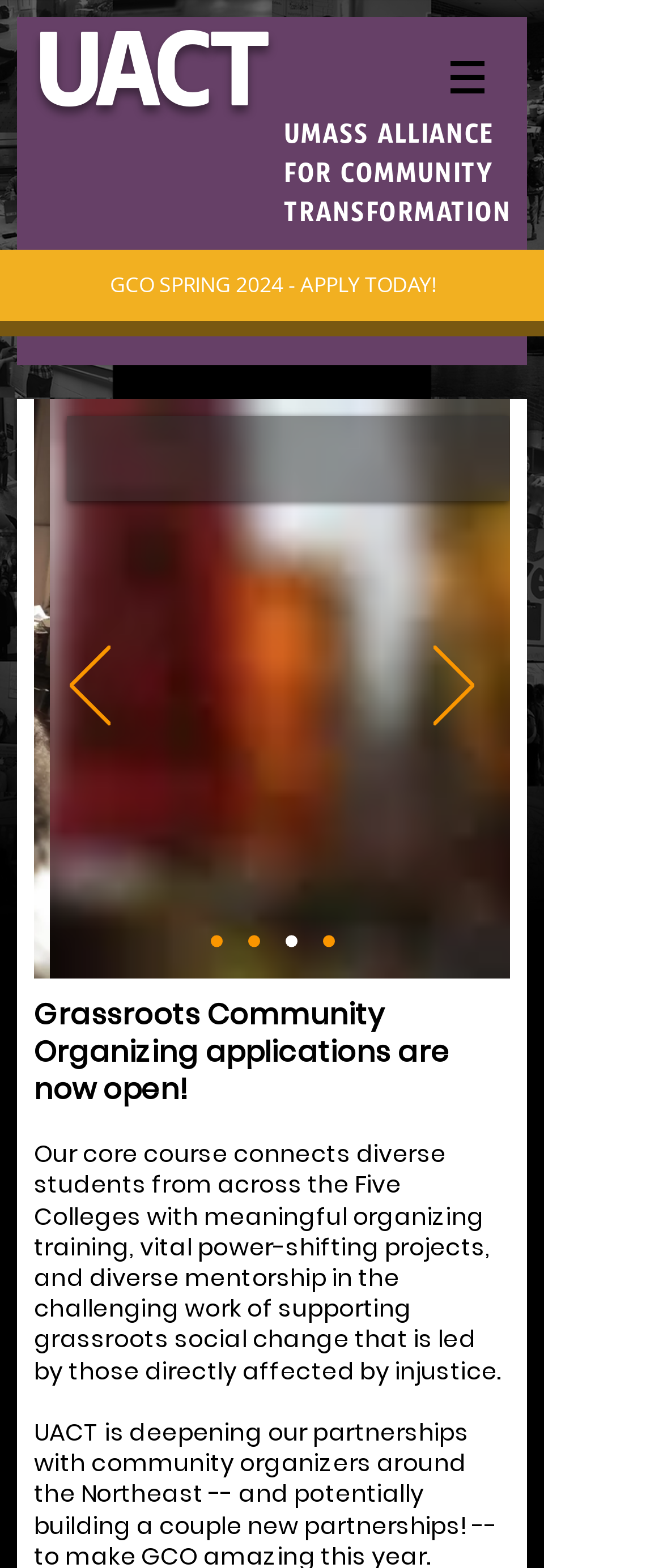Identify the bounding box for the UI element described as: "Social Media Advertising". Ensure the coordinates are four float numbers between 0 and 1, formatted as [left, top, right, bottom].

None